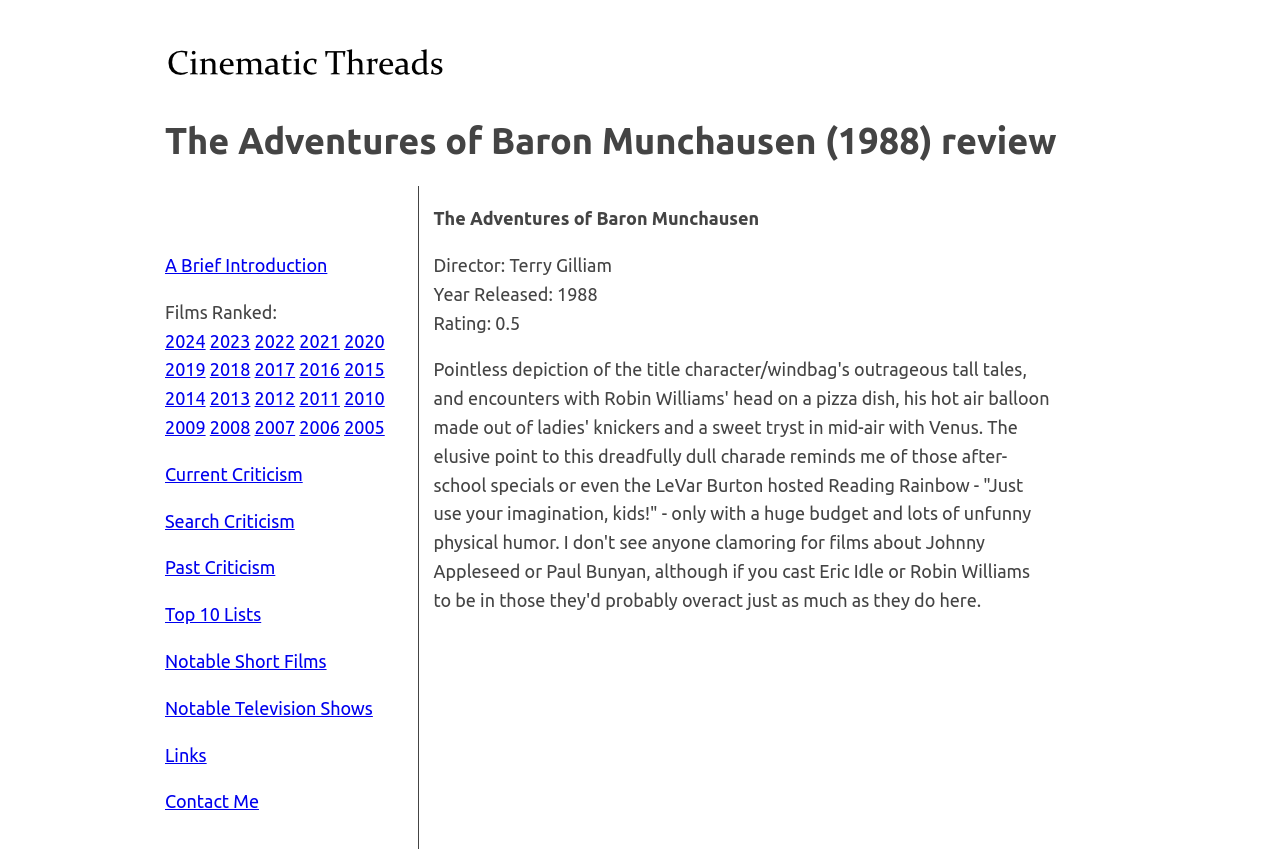Pinpoint the bounding box coordinates of the area that must be clicked to complete this instruction: "Search Criticism".

[0.129, 0.601, 0.23, 0.625]